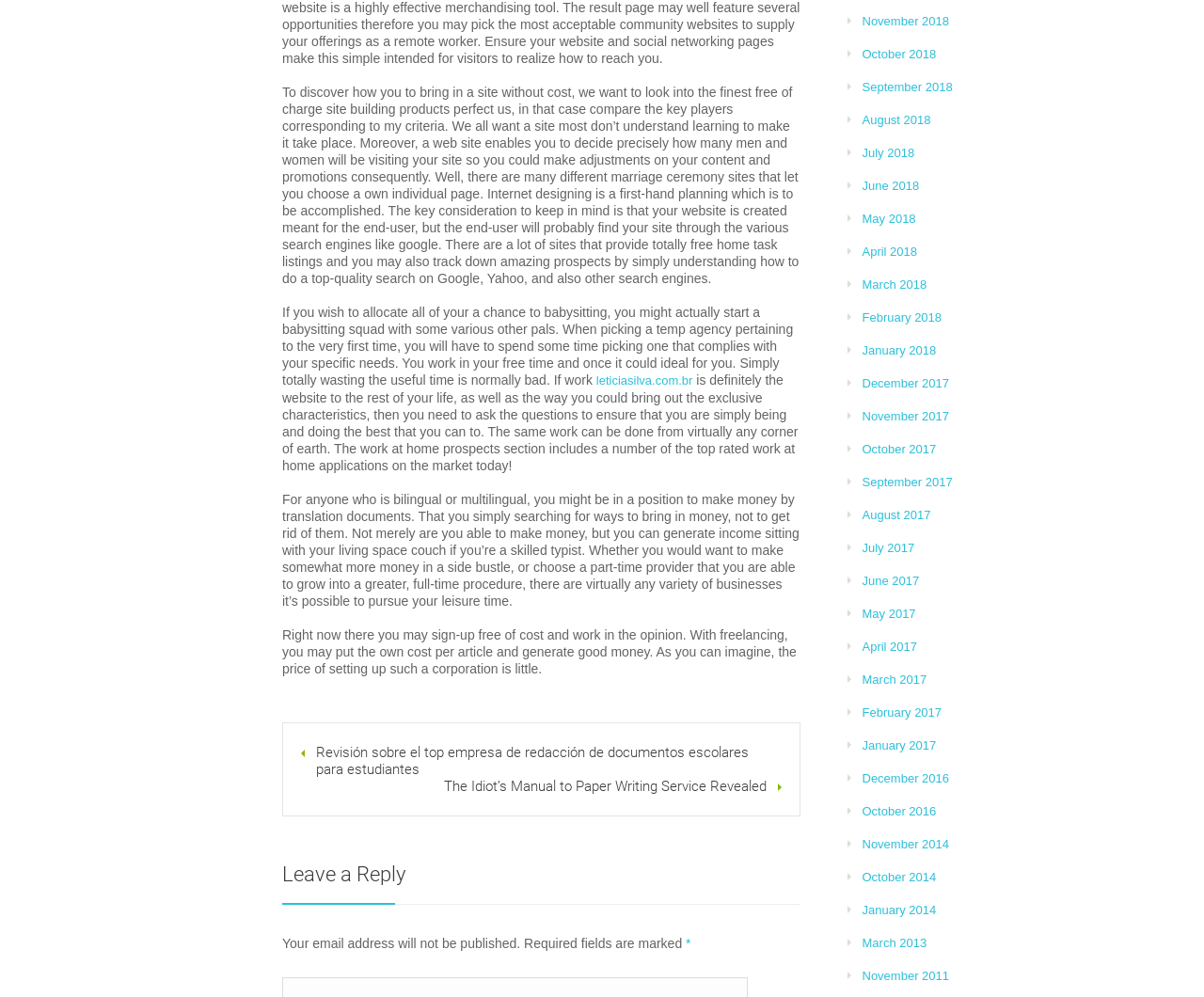Locate the bounding box of the UI element with the following description: "leticiasilva.com.br".

[0.495, 0.375, 0.575, 0.389]